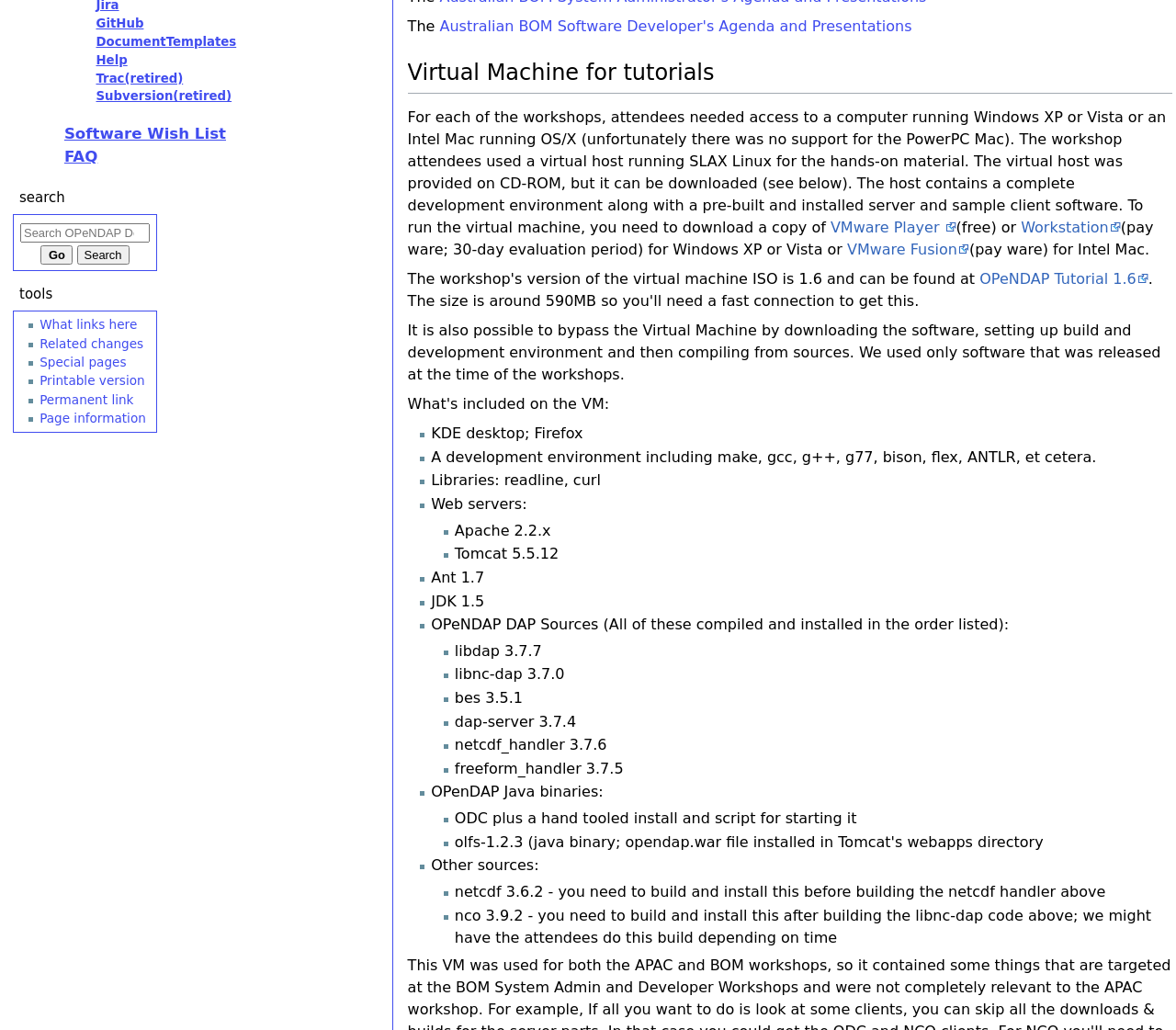Predict the bounding box of the UI element based on this description: "Related changes".

[0.034, 0.326, 0.122, 0.34]